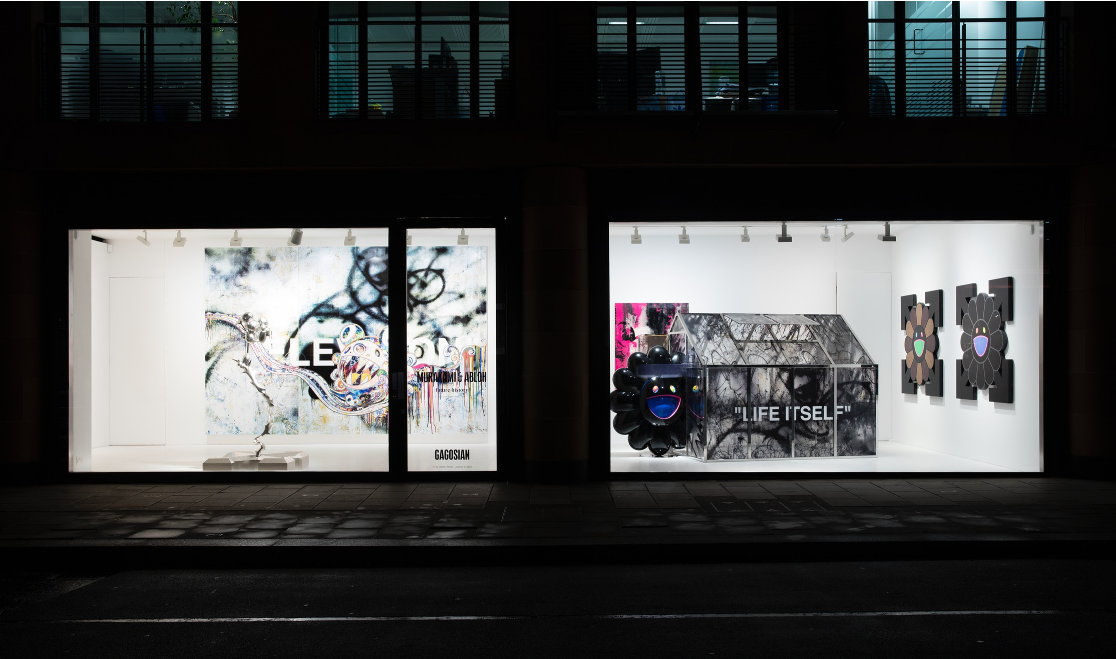Explain the image in detail, mentioning the main subjects and background elements.

The image depicts a captivating installation view of the exhibition "Murakami & Abloh: future history," hosted at Gagosian in London from February 21 to April 7, 2018. The storefront is divided into two distinct sections, each showcasing vibrant artwork. 

On the left, a large, colorful mural featuring abstract designs draws attention, highlighted by the prominent text "LE" and the names of the artists, Takashi Murakami and Virgil Abloh, elegantly displayed. The white walls and ample lighting enhance the artwork's vivid colors, creating an inviting atmosphere.

On the right, another installation features a striking structure resembling a greenhouse, adorned with jet-black balloon accents and the phrase "LIFE ITSELF" boldly printed across the front. This piece captures the playful yet edgy essence characteristic of Abloh's creativity, while vibrant and geometric artworks in varying formats are displayed on the wall behind it, further enriching the visual landscape.

Overall, the image encapsulates a dynamic intersection of contemporary art and design, reflecting the innovative collaboration between these two influential figures. The scene is set at twilight, with the illuminated gallery spaces standing out against the evening sky, inviting passersby to engage with this unique artistic experience.